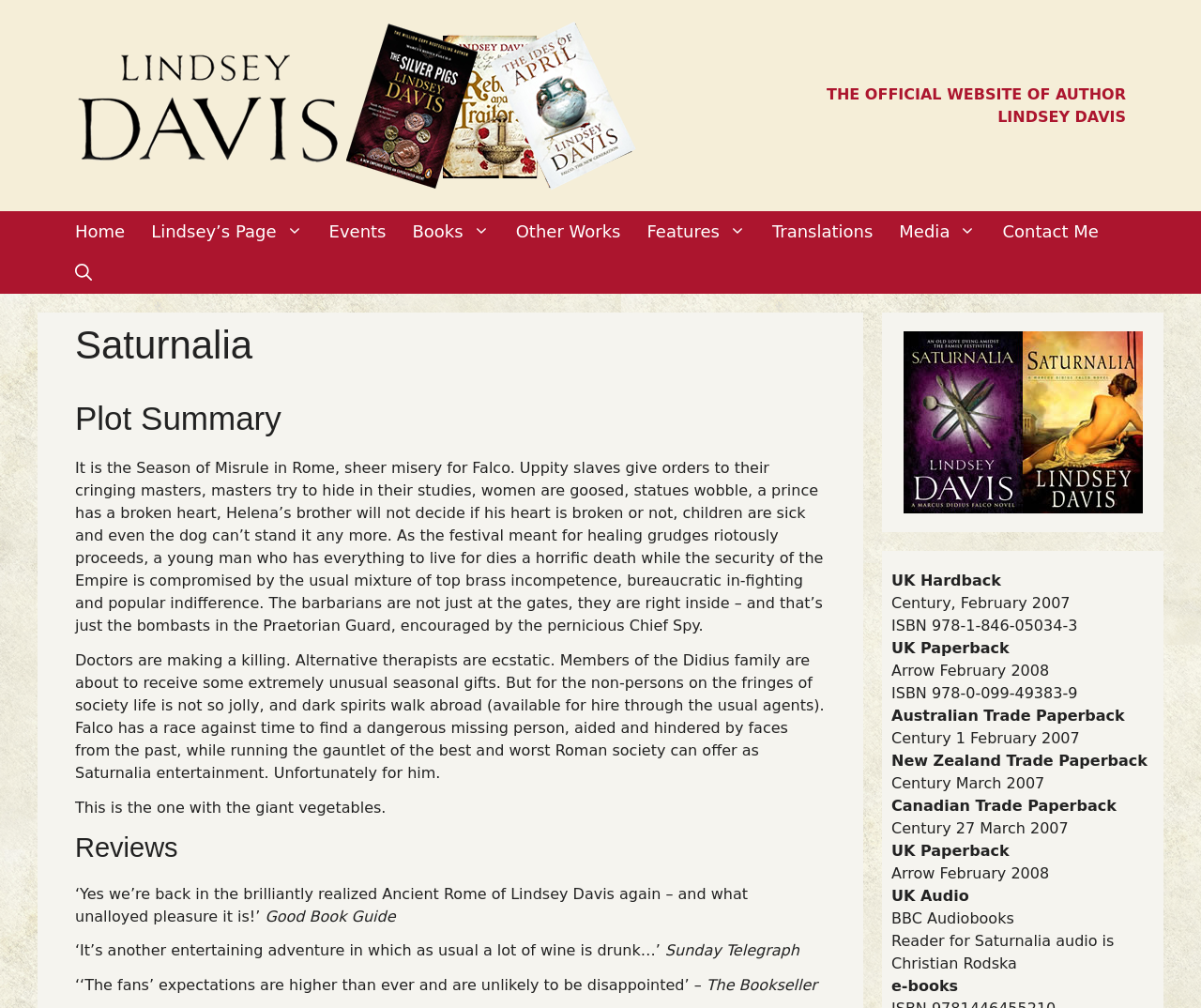Identify the bounding box coordinates of the element that should be clicked to fulfill this task: "Visit the GSL homepage". The coordinates should be provided as four float numbers between 0 and 1, i.e., [left, top, right, bottom].

None